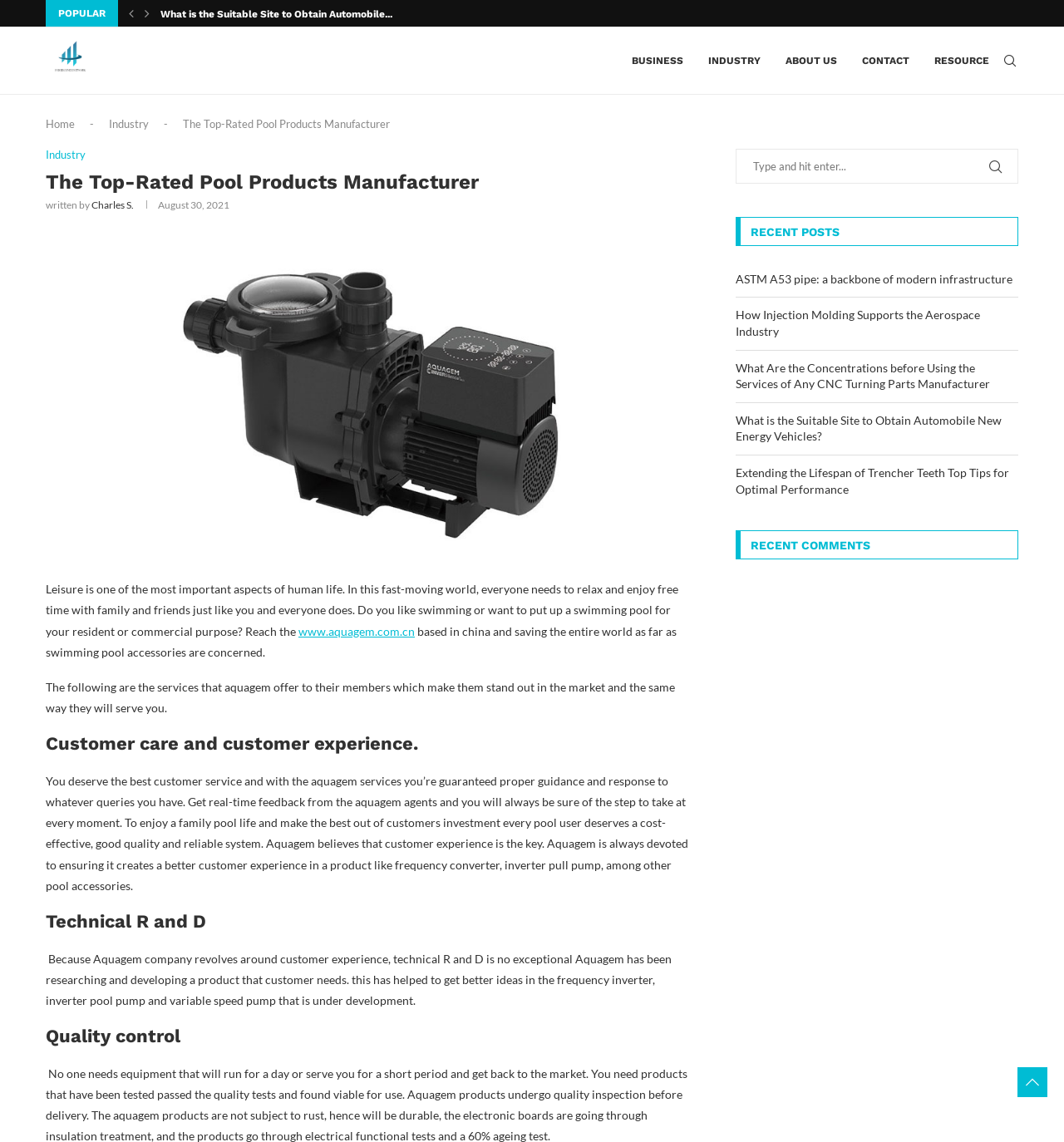What is the company mentioned in the article?
Based on the image, provide your answer in one word or phrase.

Aquagem